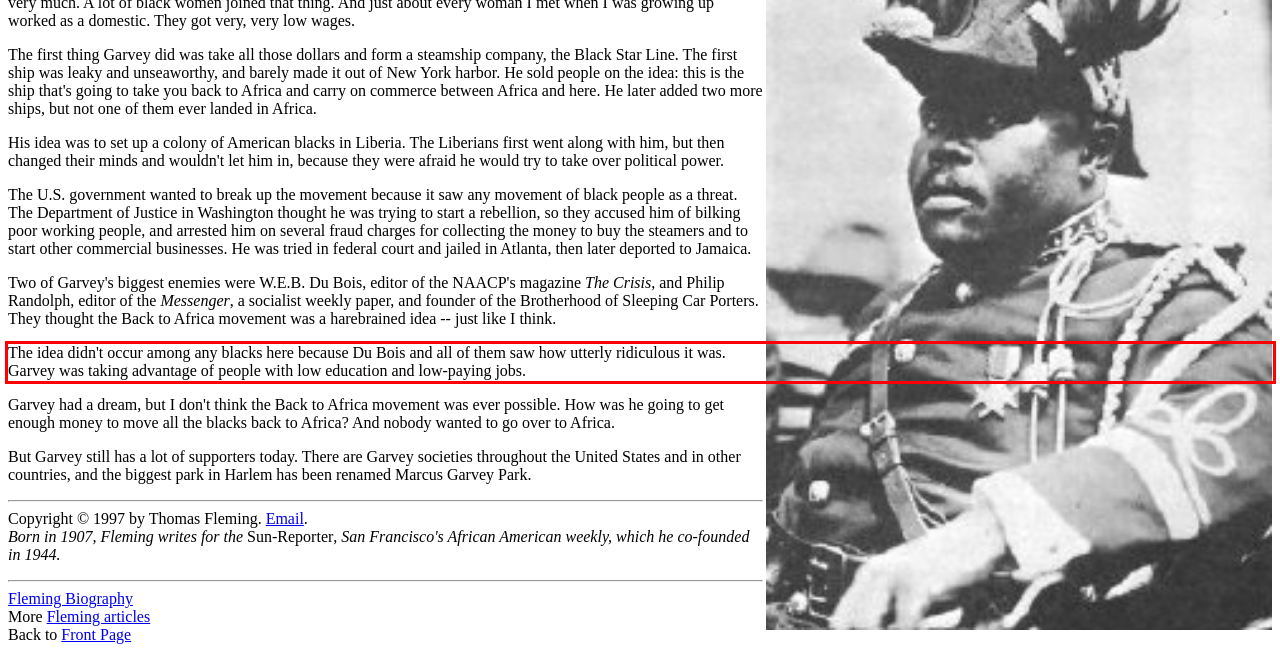Analyze the screenshot of the webpage that features a red bounding box and recognize the text content enclosed within this red bounding box.

The idea didn't occur among any blacks here because Du Bois and all of them saw how utterly ridiculous it was. Garvey was taking advantage of people with low education and low-paying jobs.